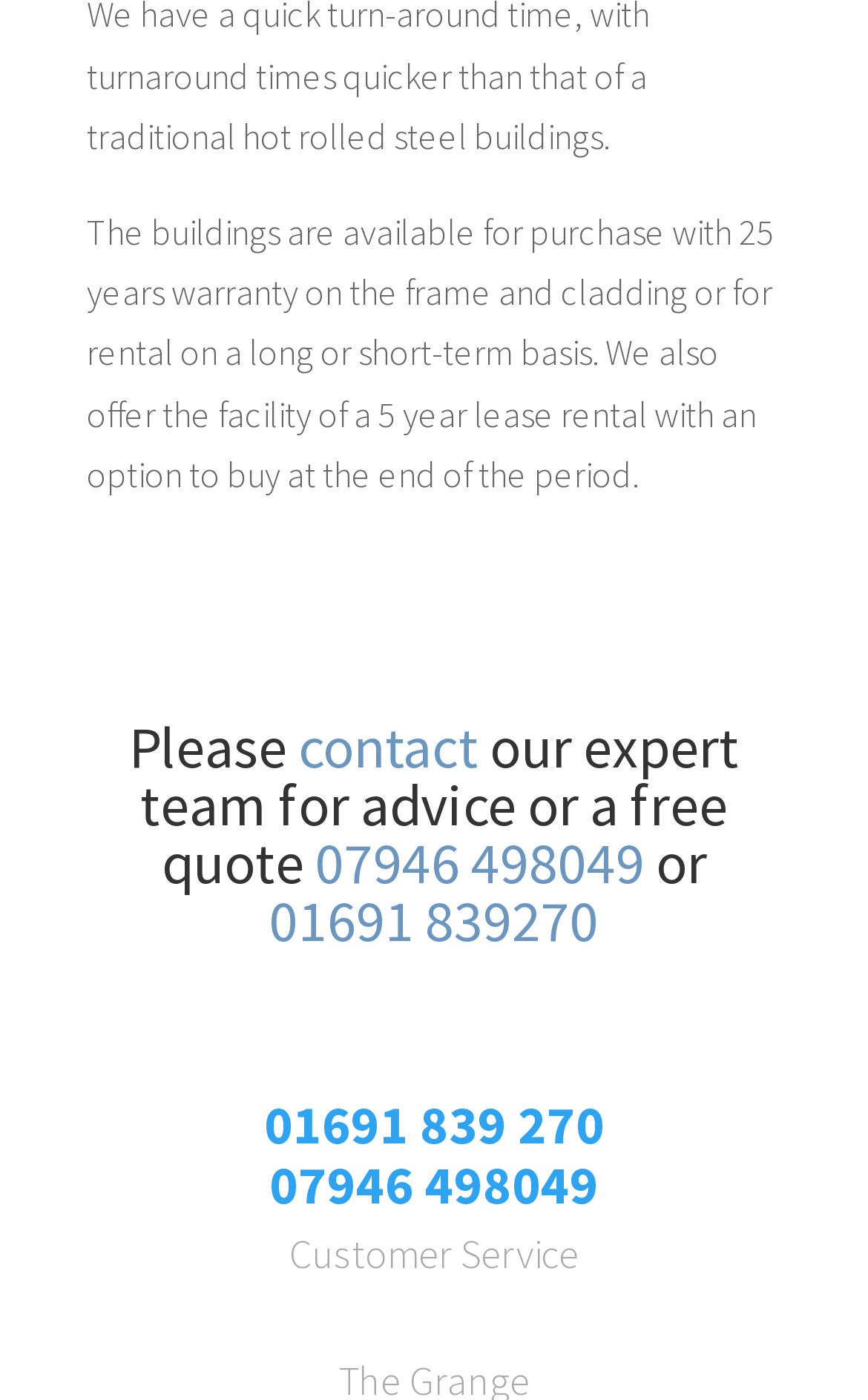How many ways are buildings available?
Utilize the image to construct a detailed and well-explained answer.

The buildings are available for purchase or for rental on a long or short-term basis, as mentioned in the StaticText element, so there are two ways to acquire a building.